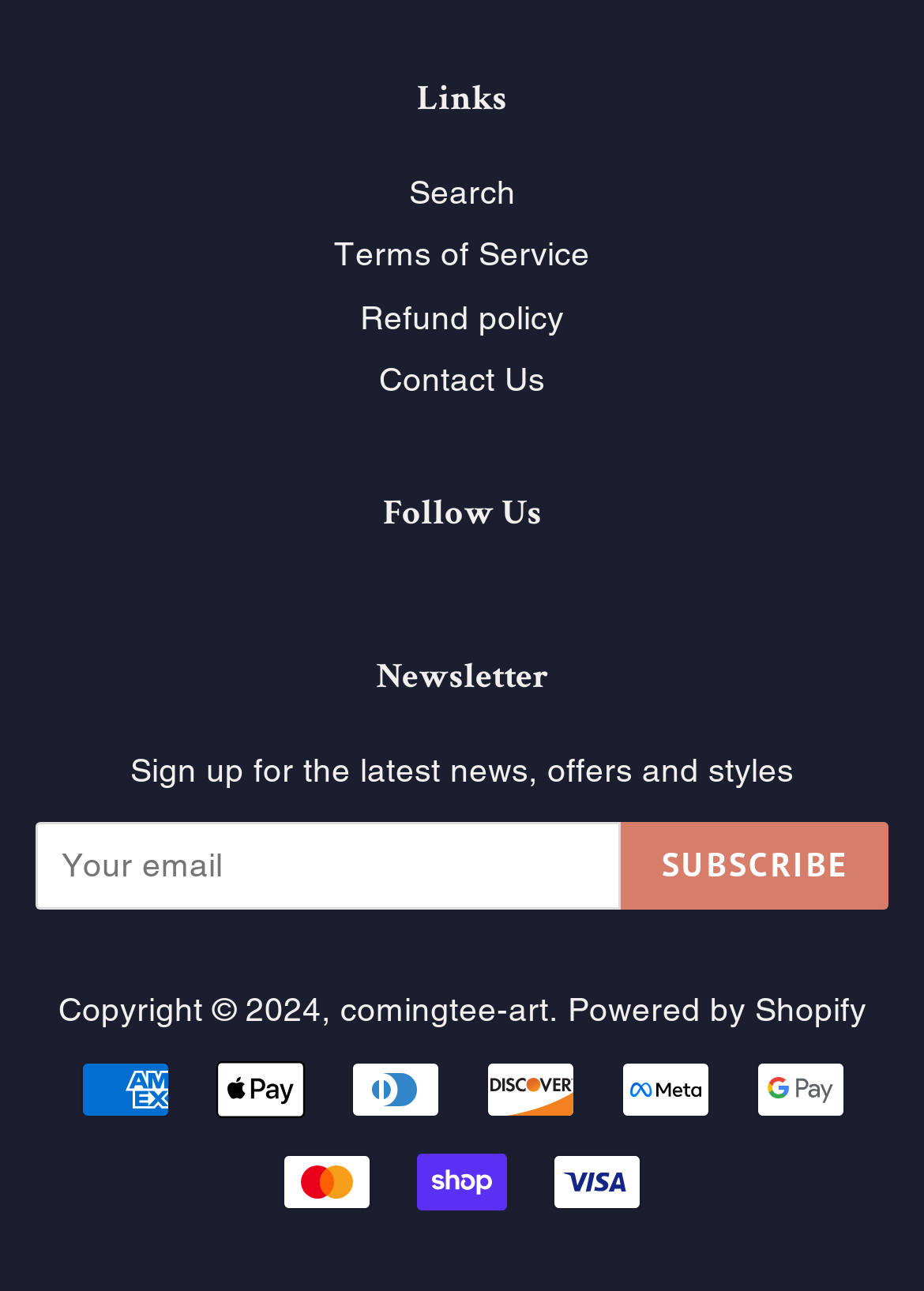Identify the bounding box coordinates for the region to click in order to carry out this instruction: "Search for something". Provide the coordinates using four float numbers between 0 and 1, formatted as [left, top, right, bottom].

None